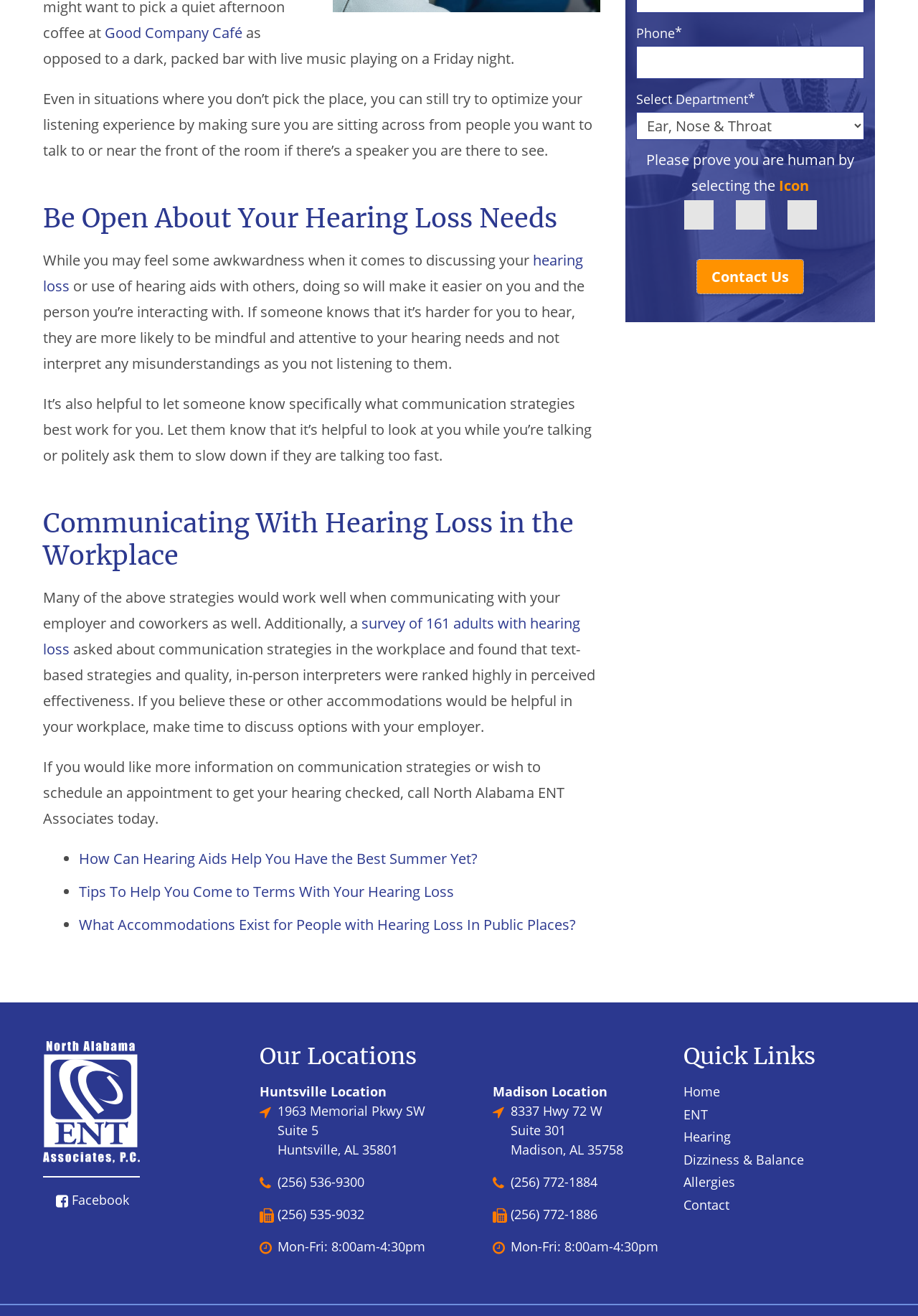Provide a one-word or one-phrase answer to the question:
What is the purpose of discussing hearing loss needs with others?

To make it easier on you and the person you’re interacting with